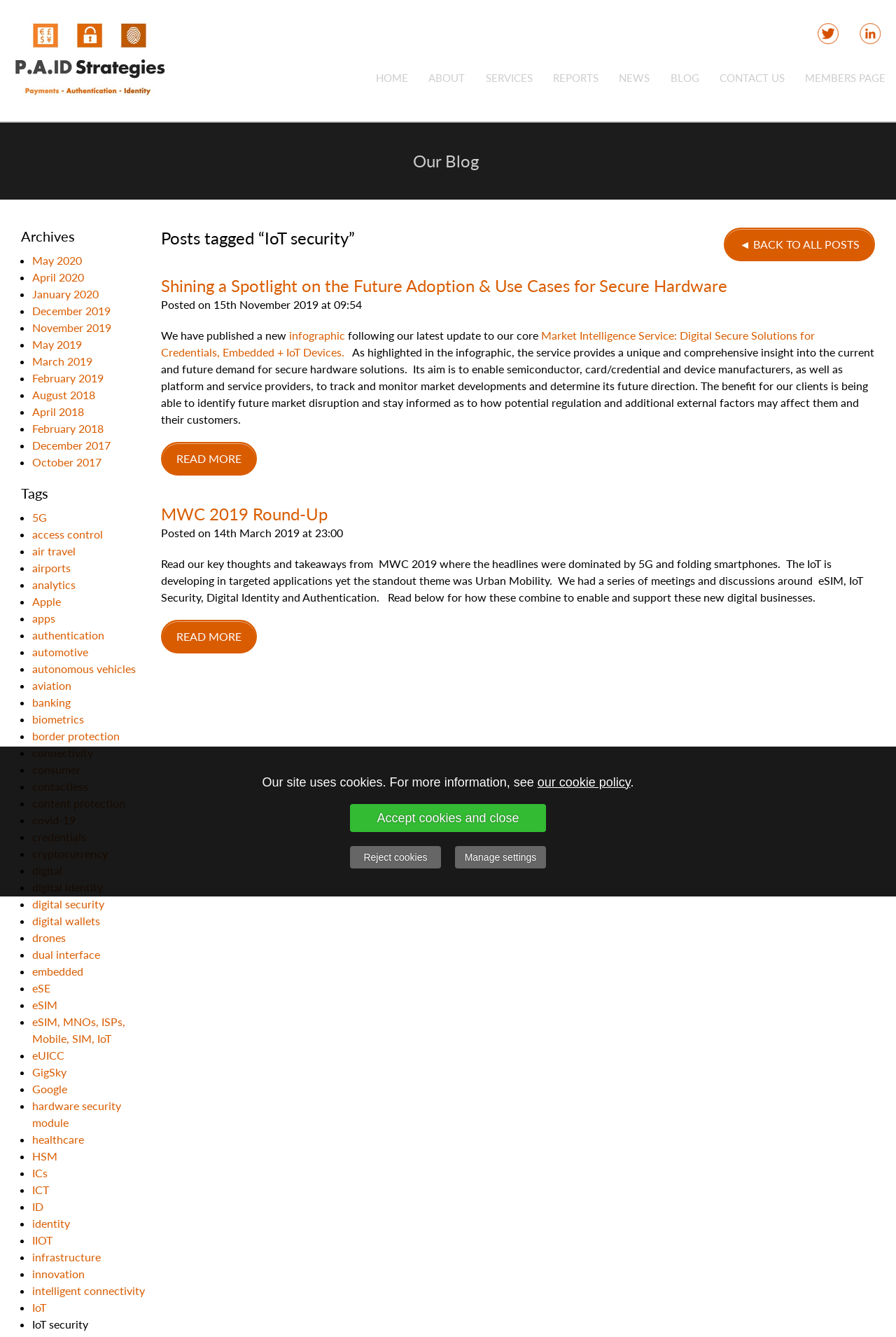Kindly determine the bounding box coordinates of the area that needs to be clicked to fulfill this instruction: "Click the Message link".

None